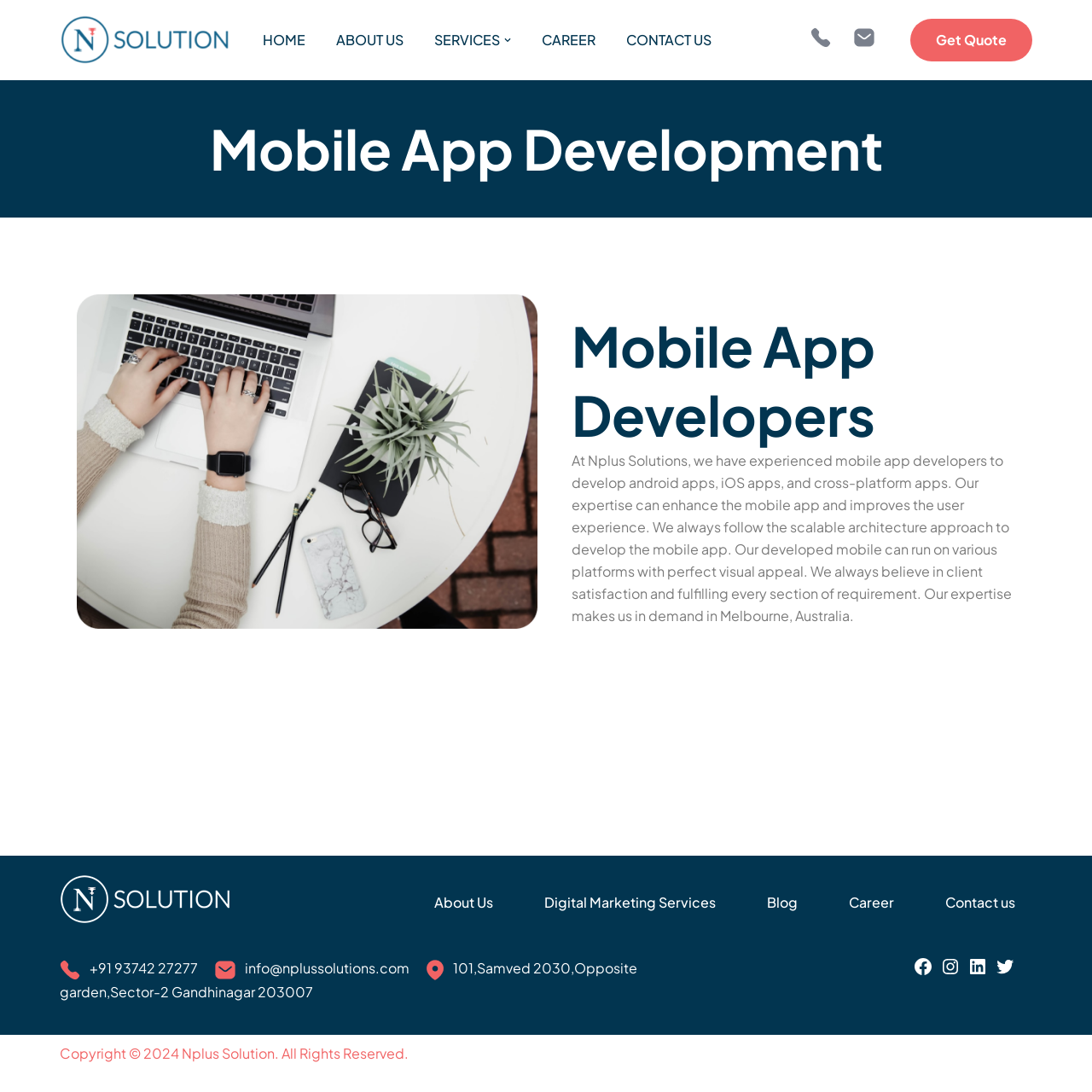Locate the bounding box coordinates of the region to be clicked to comply with the following instruction: "Click on the 'Facebook' link". The coordinates must be four float numbers between 0 and 1, in the form [left, top, right, bottom].

[0.836, 0.881, 0.855, 0.898]